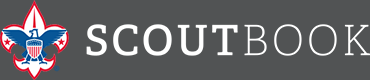Please provide a comprehensive answer to the question based on the screenshot: What is the background color of the logo?

The overall design of the logo is set against a dark gray background, which creates a striking contrast that draws attention to the Scoutbook brand.